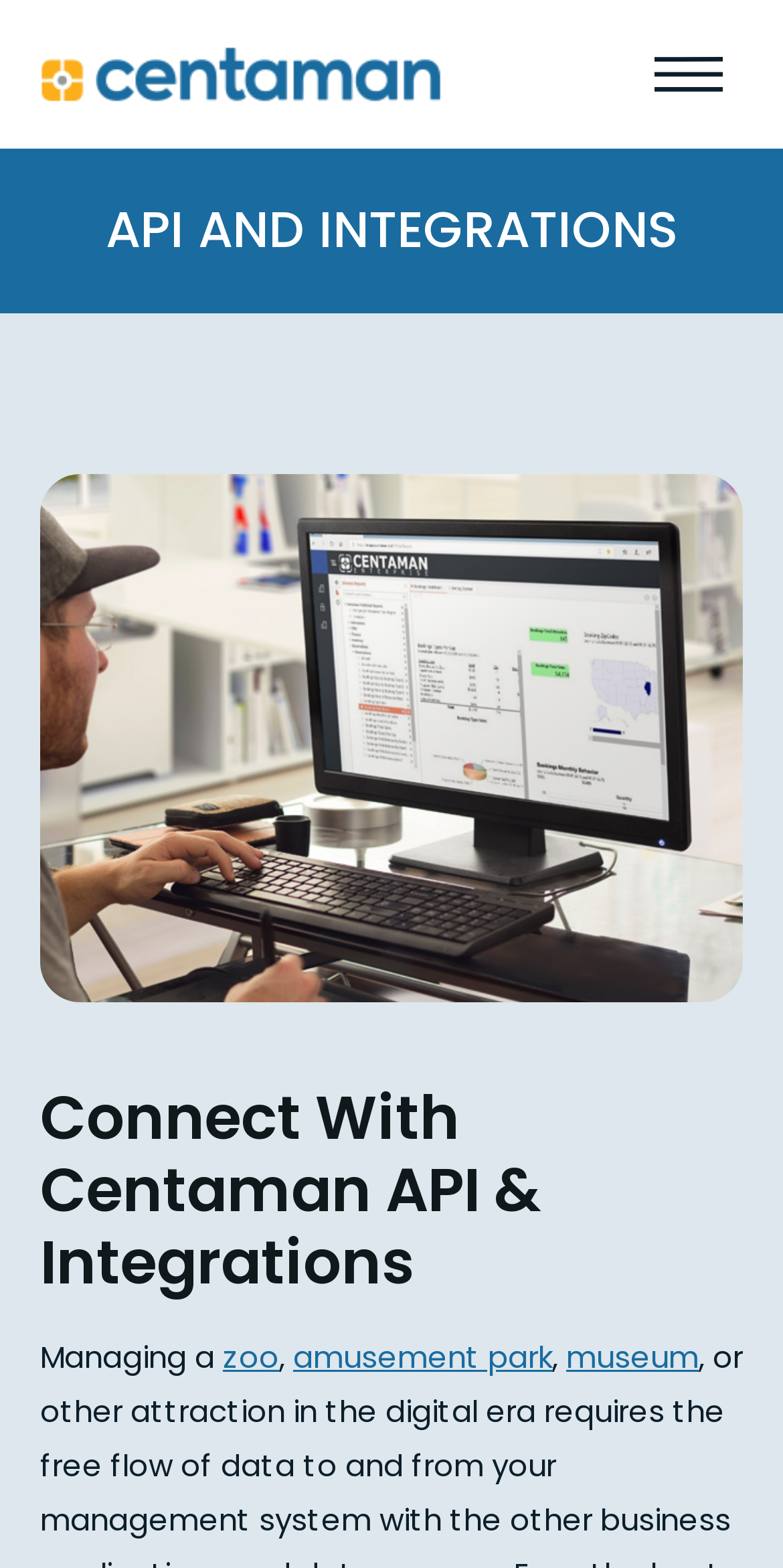Extract the primary headline from the webpage and present its text.

API AND INTEGRATIONS